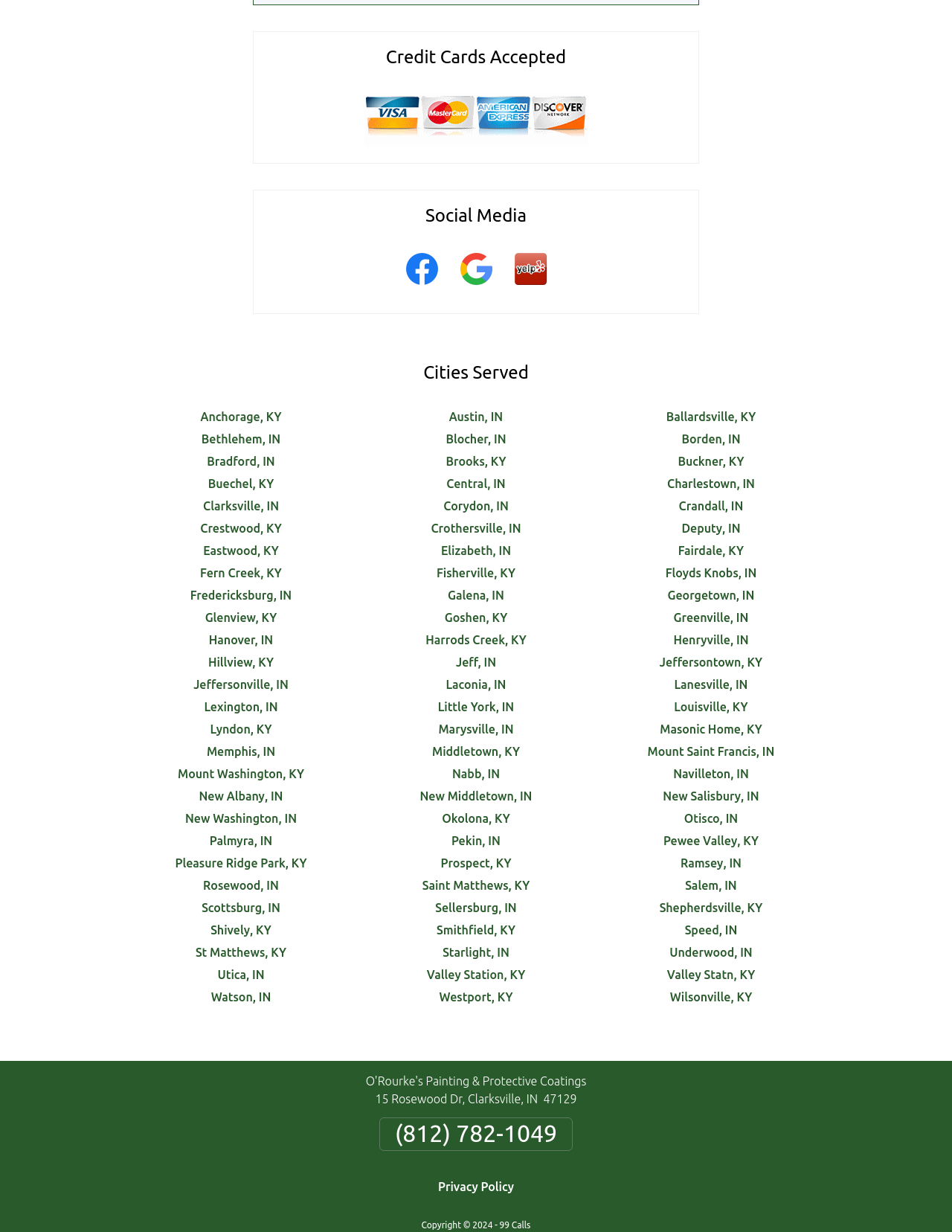Answer succinctly with a single word or phrase:
What is the purpose of the webpage?

To provide information about a service or business